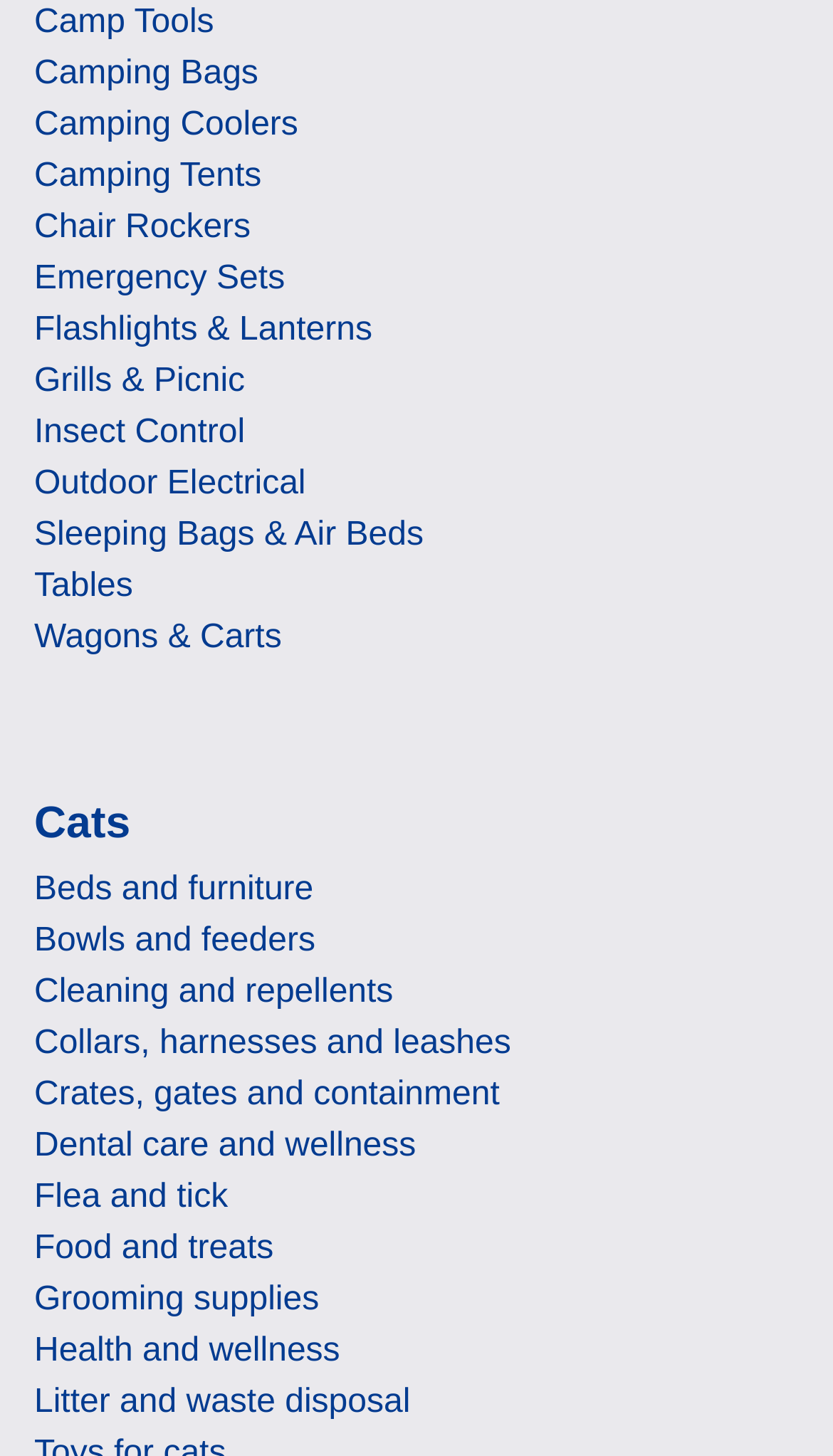Determine the bounding box coordinates for the clickable element required to fulfill the instruction: "Click on Camping Tents". Provide the coordinates as four float numbers between 0 and 1, i.e., [left, top, right, bottom].

[0.041, 0.108, 0.314, 0.133]